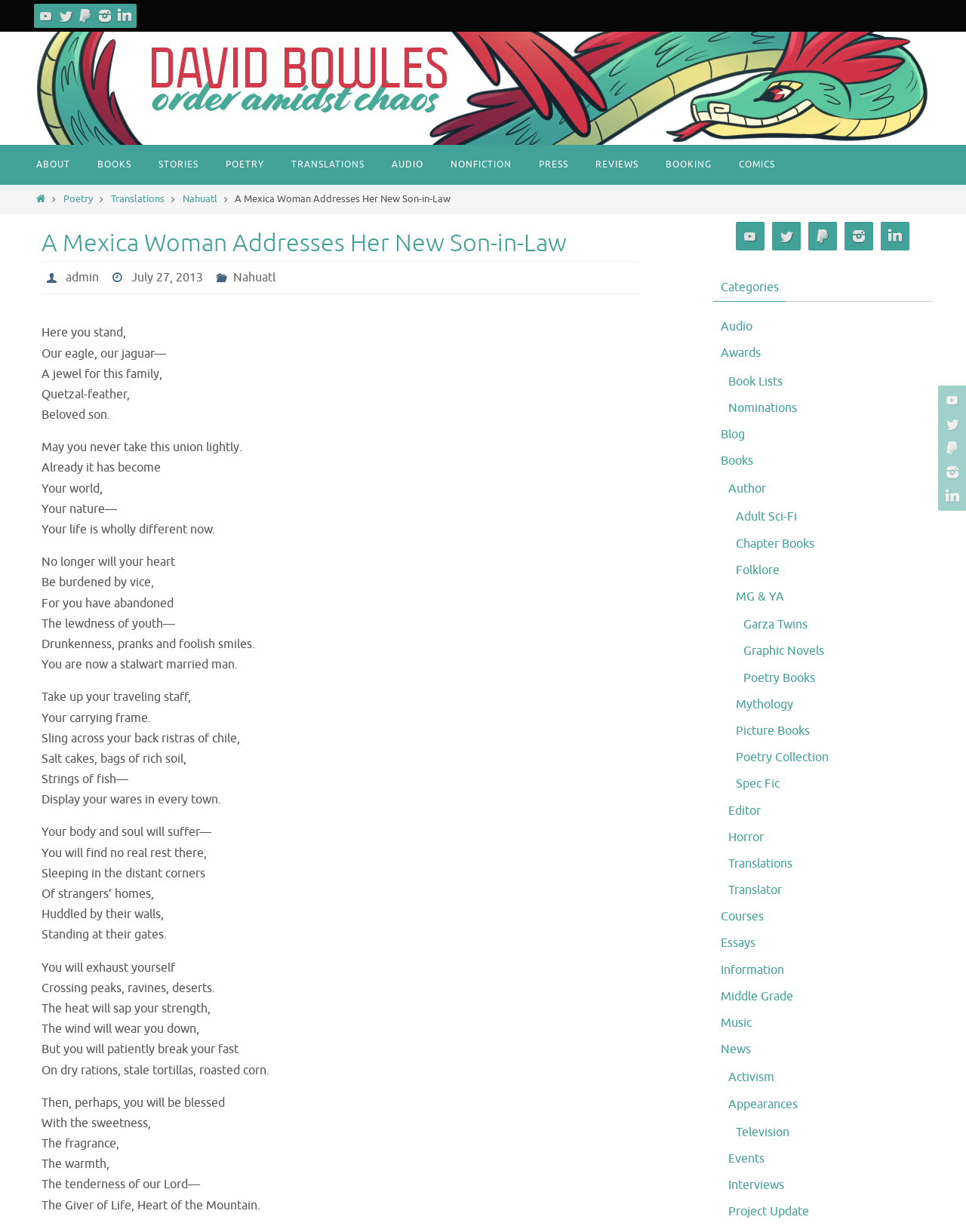What is the author's name?
Respond with a short answer, either a single word or a phrase, based on the image.

admin